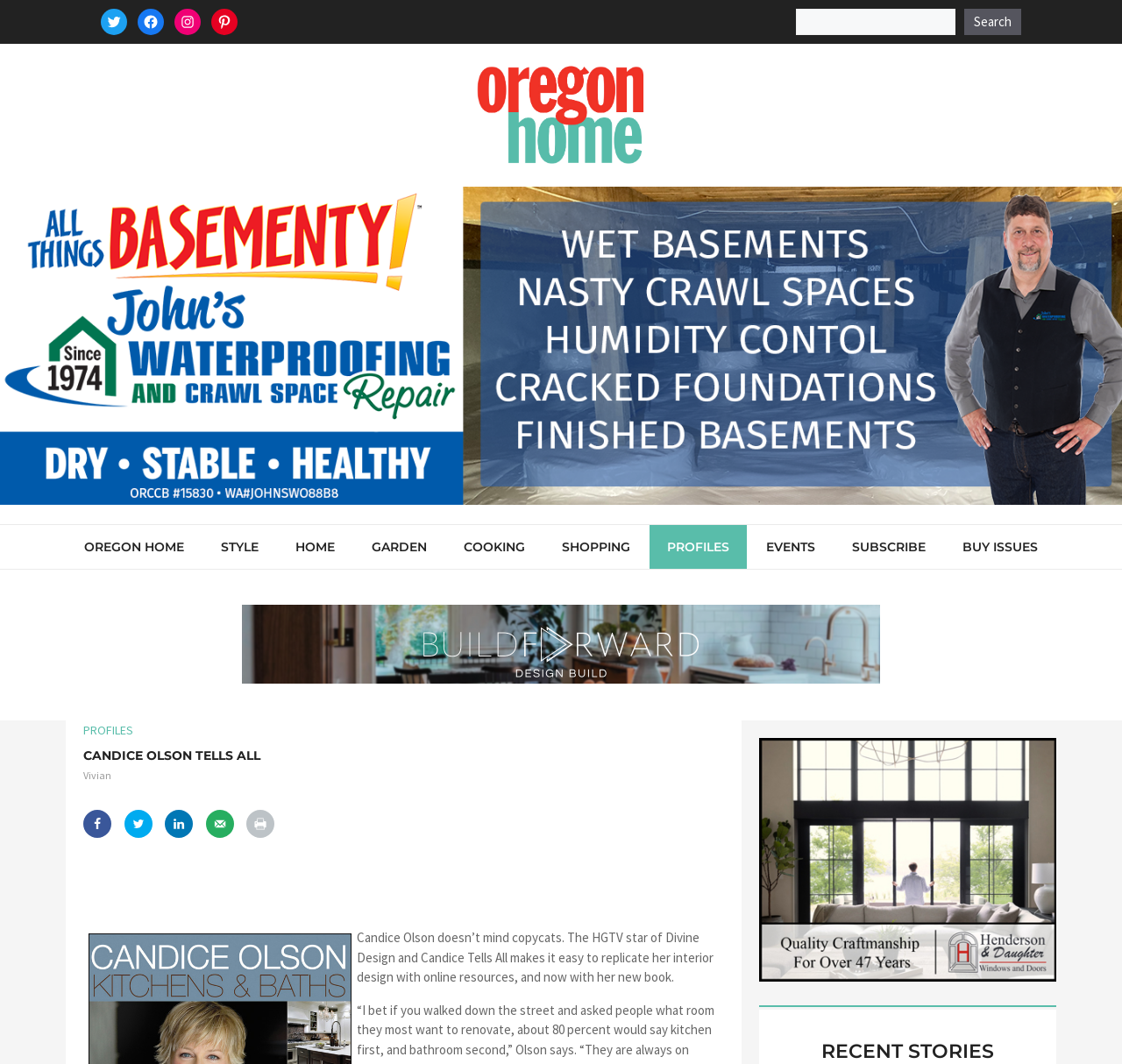Find the main header of the webpage and produce its text content.

CANDICE OLSON TELLS ALL